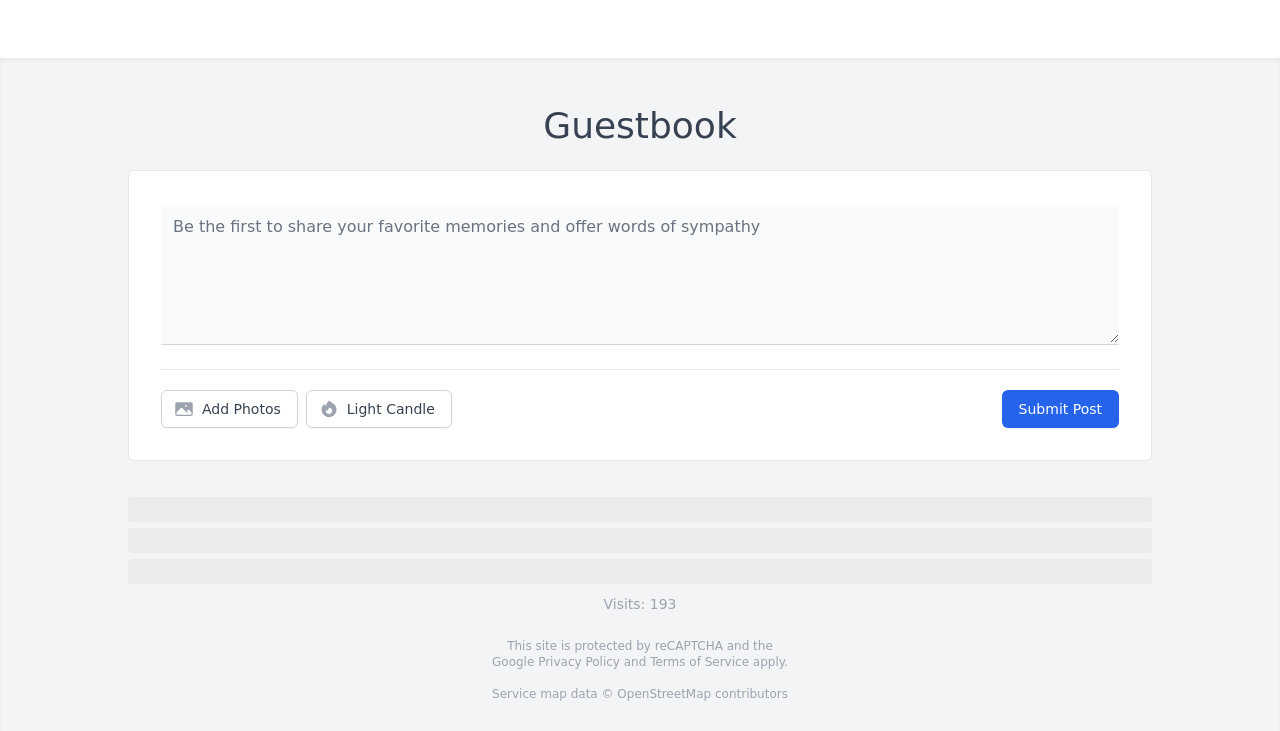What is the purpose of the textbox?
Look at the image and construct a detailed response to the question.

The textbox is located below the heading 'Guestbook' and has a description 'Be the first to share your favorite memories and offer words of sympathy', indicating that it is meant for users to share their thoughts and condolences.